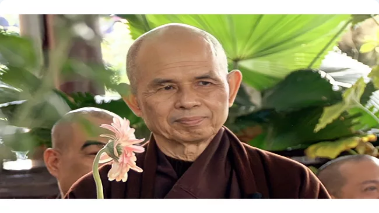What is the focus of Thich Nhat Hanh's teachings?
Please provide a comprehensive answer based on the visual information in the image.

According to the caption, Thich Nhat Hanh is known for his teachings on 'mindfulness and meditation'. The image also captures a moment that is likely from a meditation session or a public talk, which further emphasizes the importance of mindfulness practices in his teachings.